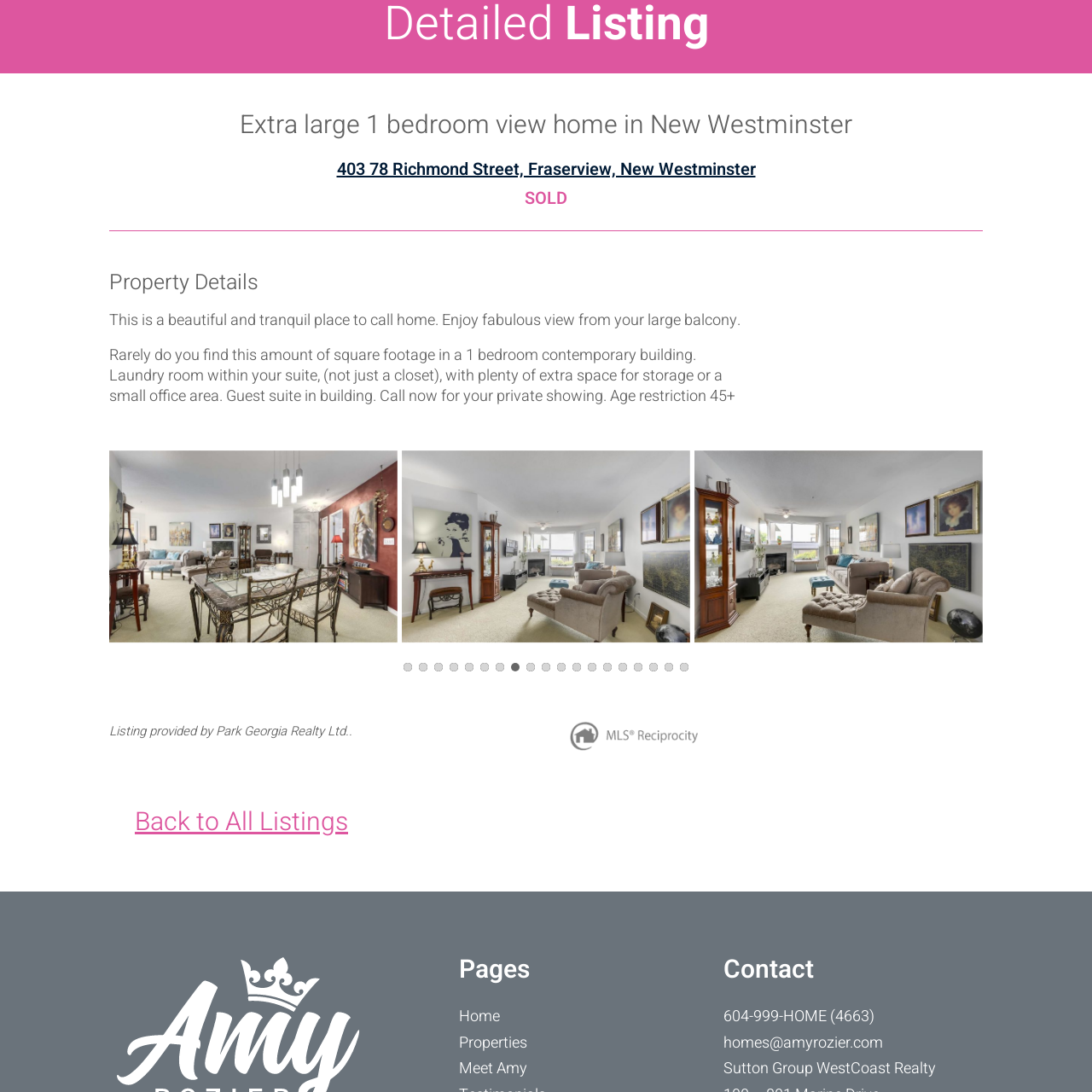Observe the image enclosed by the red box and thoroughly answer the subsequent question based on the visual details: What is the number of bedrooms in the home?

The caption specifically mentions that the property is an extra-large one-bedroom home, indicating that it has only one bedroom.